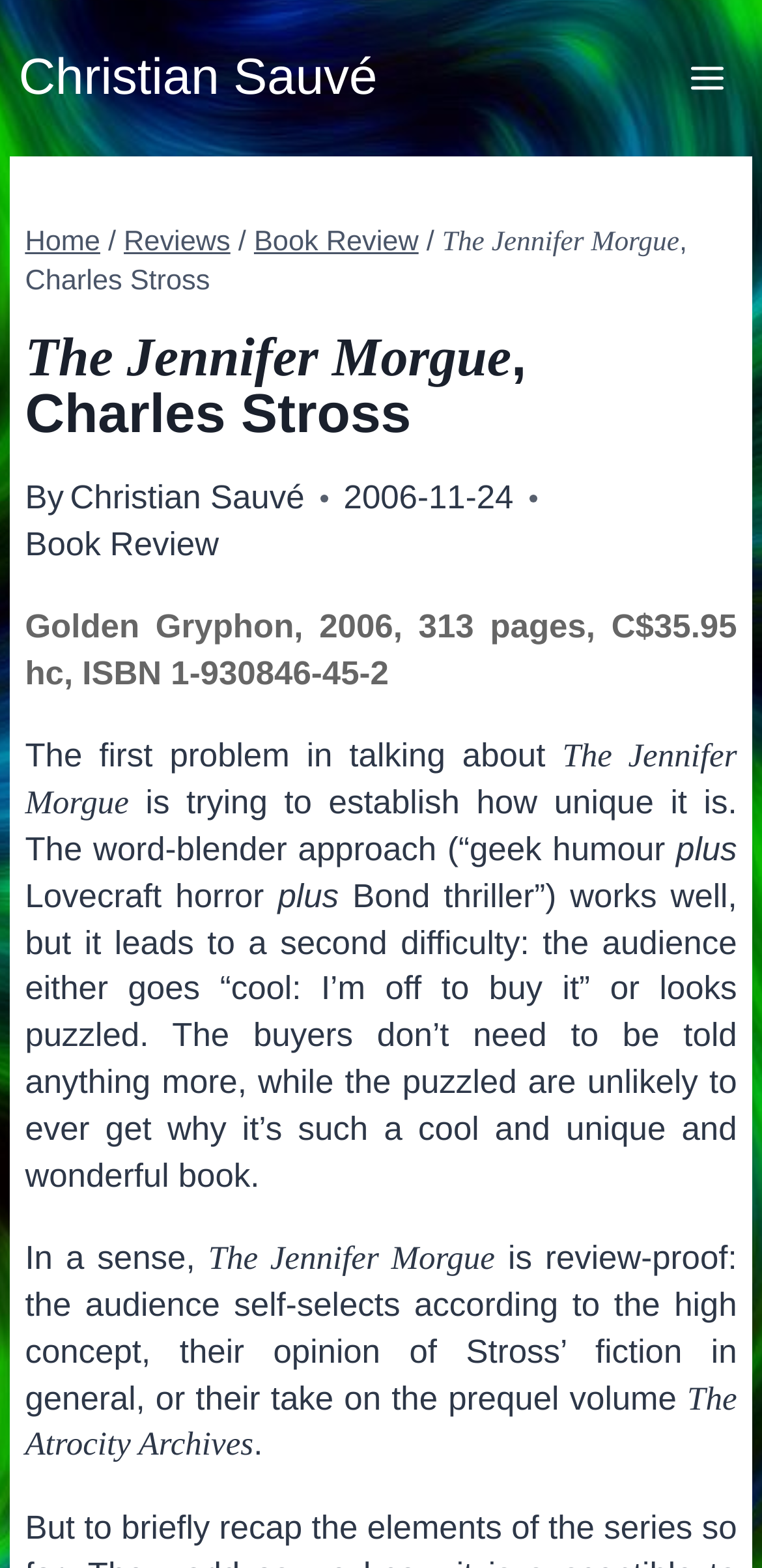Predict the bounding box coordinates for the UI element described as: "Home". The coordinates should be four float numbers between 0 and 1, presented as [left, top, right, bottom].

[0.033, 0.145, 0.132, 0.165]